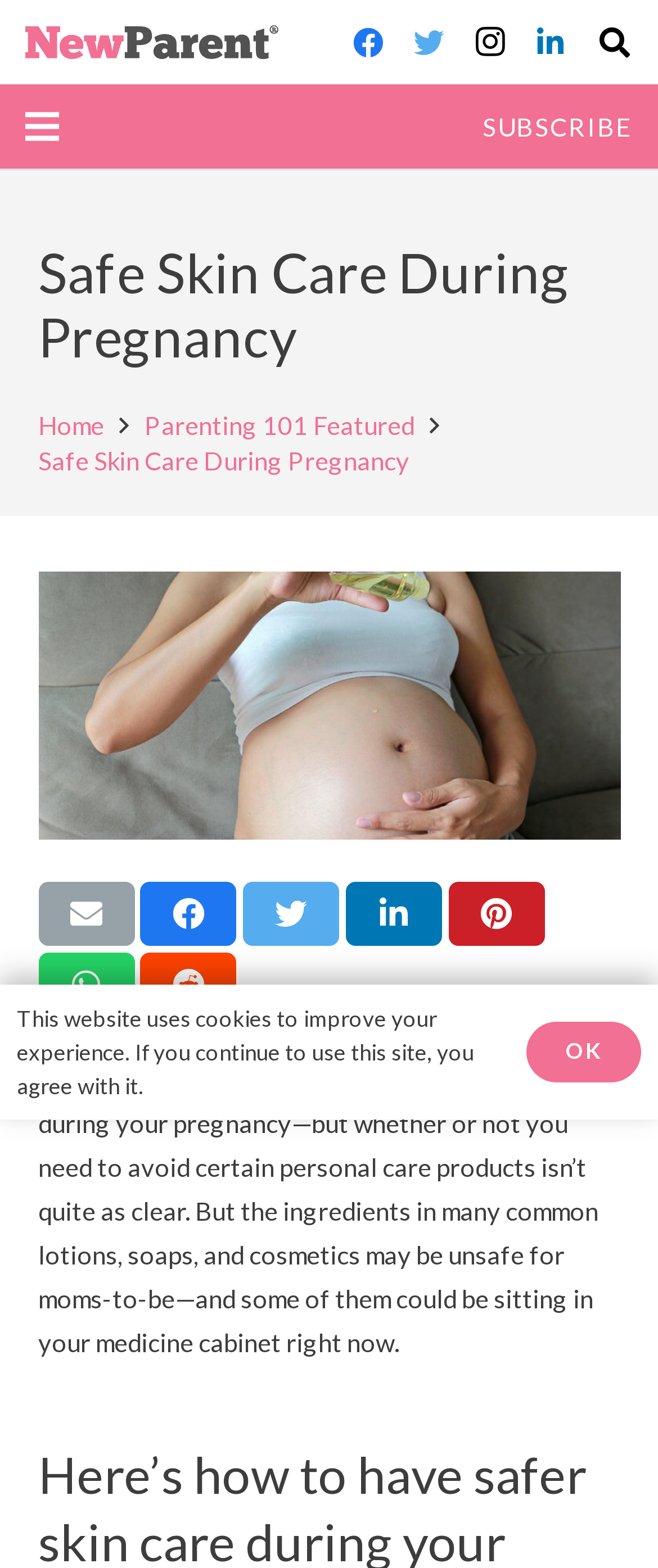Your task is to find and give the main heading text of the webpage.

Safe Skin Care During Pregnancy